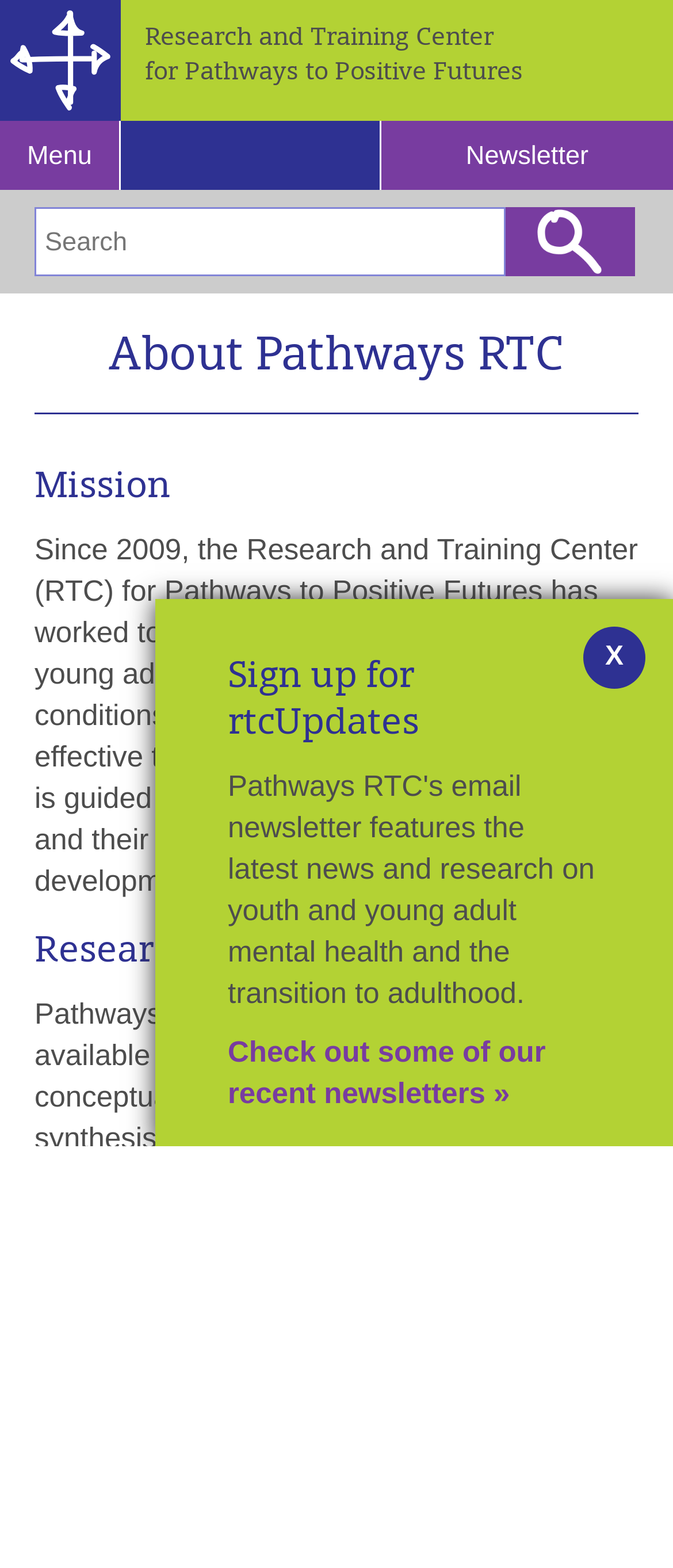Respond with a single word or phrase for the following question: 
What is the purpose of the 'Newsletter Signup' button?

To sign up for newsletters